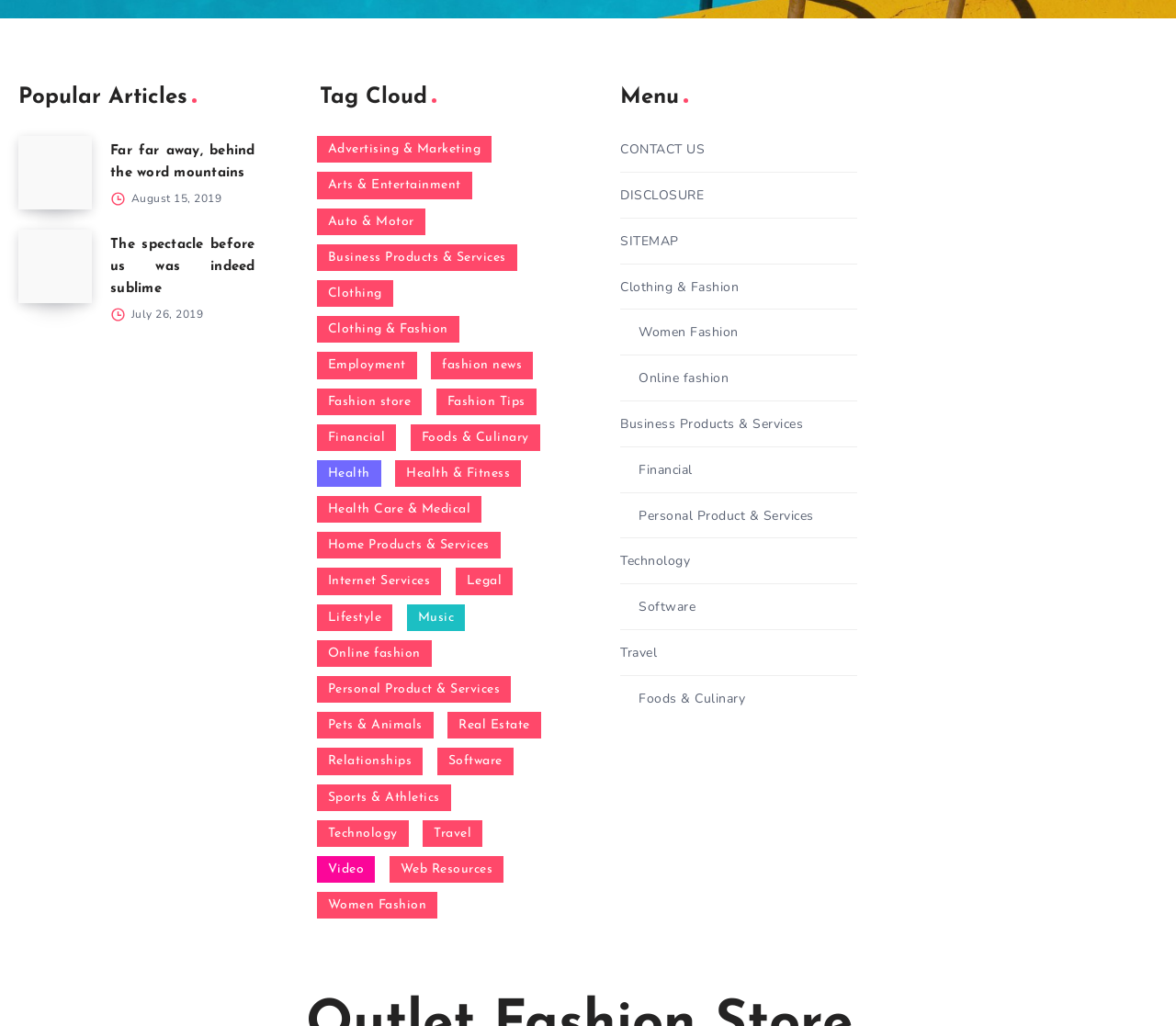What is the title of the first article in the 'Popular Articles' section?
Refer to the image and offer an in-depth and detailed answer to the question.

I found the title of the first article in the 'Popular Articles' section by looking at the heading of the first article, which is 'Far far away, behind the word mountains'.